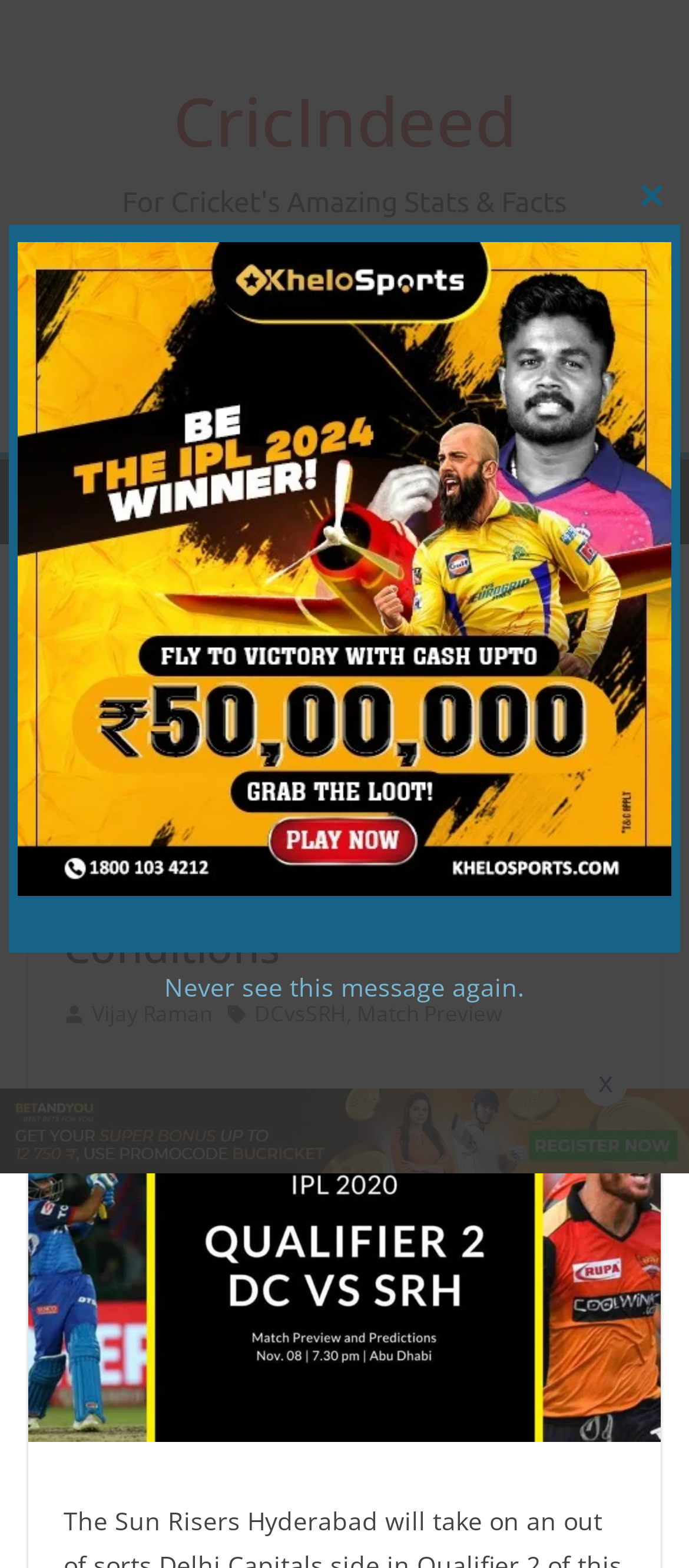Find the bounding box coordinates of the element to click in order to complete the given instruction: "Close the dialog box."

[0.905, 0.107, 0.987, 0.143]